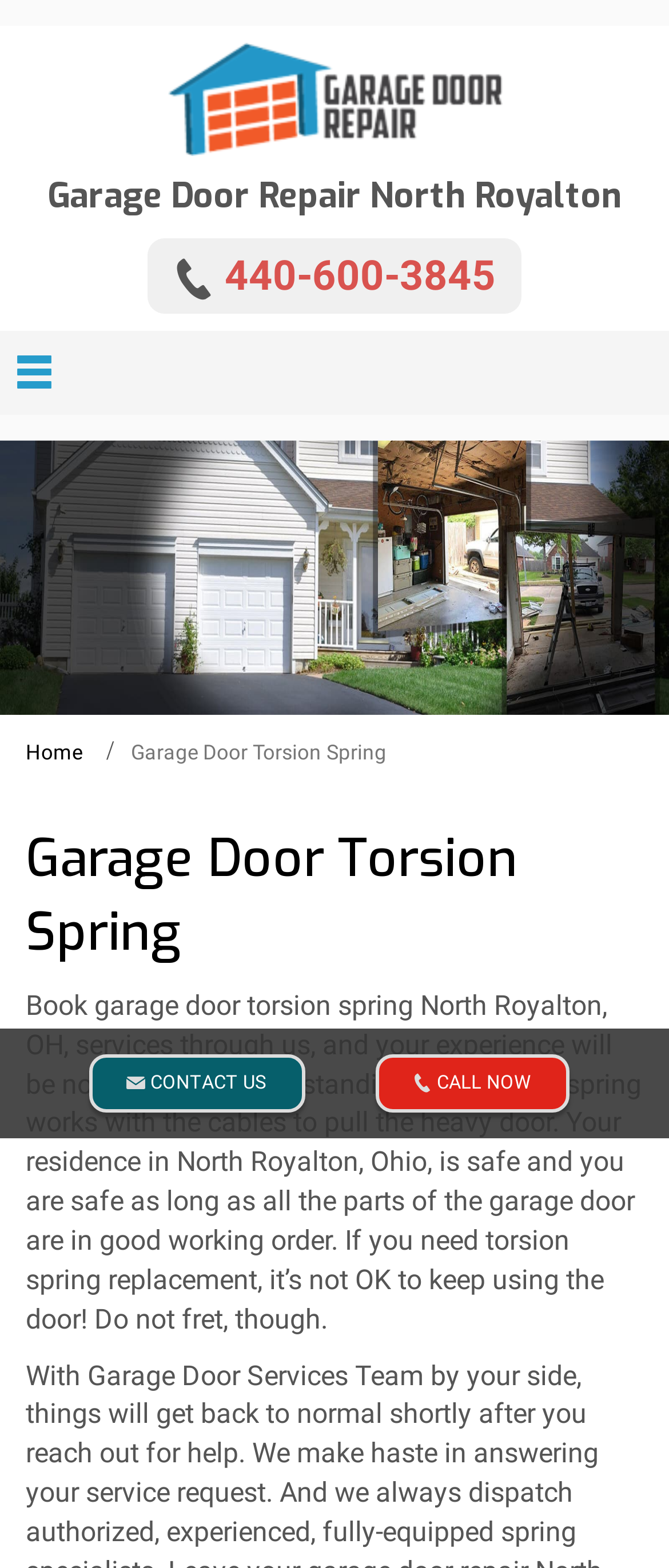What is the location where the garage door torsion spring services are provided?
Based on the image, answer the question with a single word or brief phrase.

North Royalton, OH